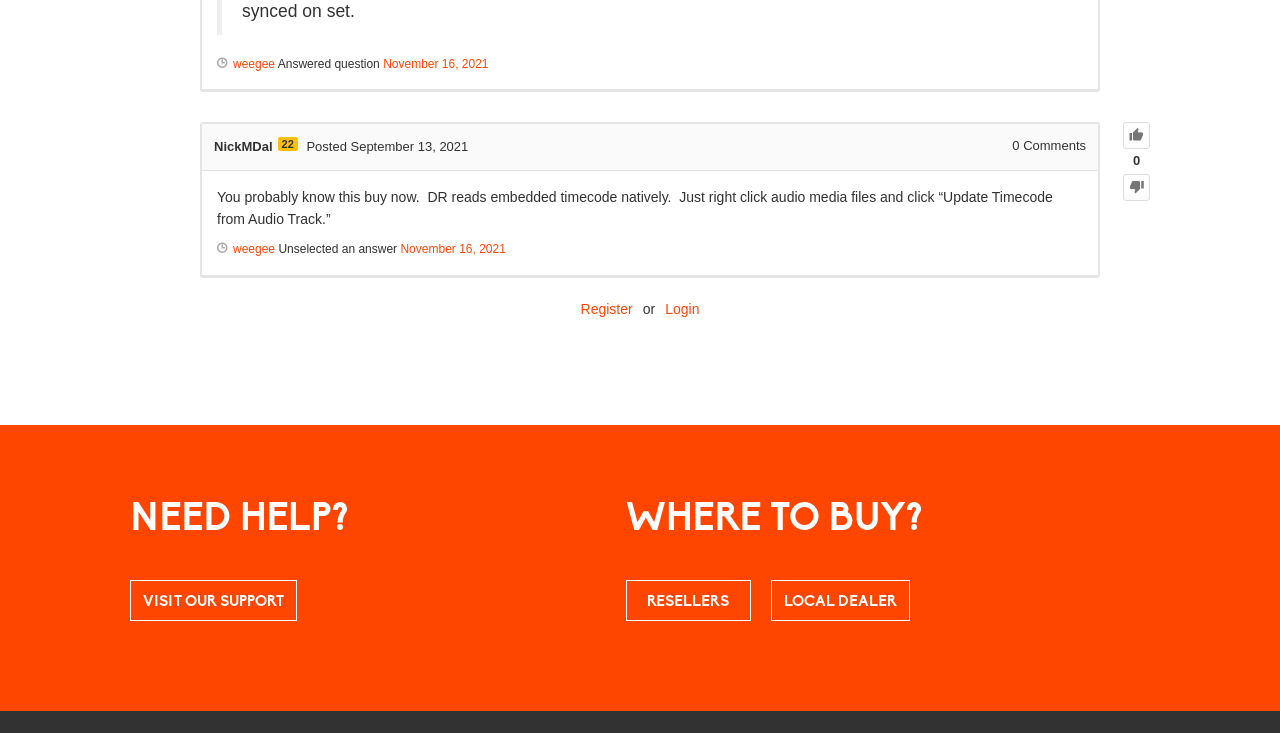Consider the image and give a detailed and elaborate answer to the question: 
What is the purpose of the 'Update Timecode from Audio Track' feature?

The feature is mentioned in the StaticText element which explains that DR reads embedded timecode natively by right-clicking audio media files and clicking 'Update Timecode from Audio Track'.